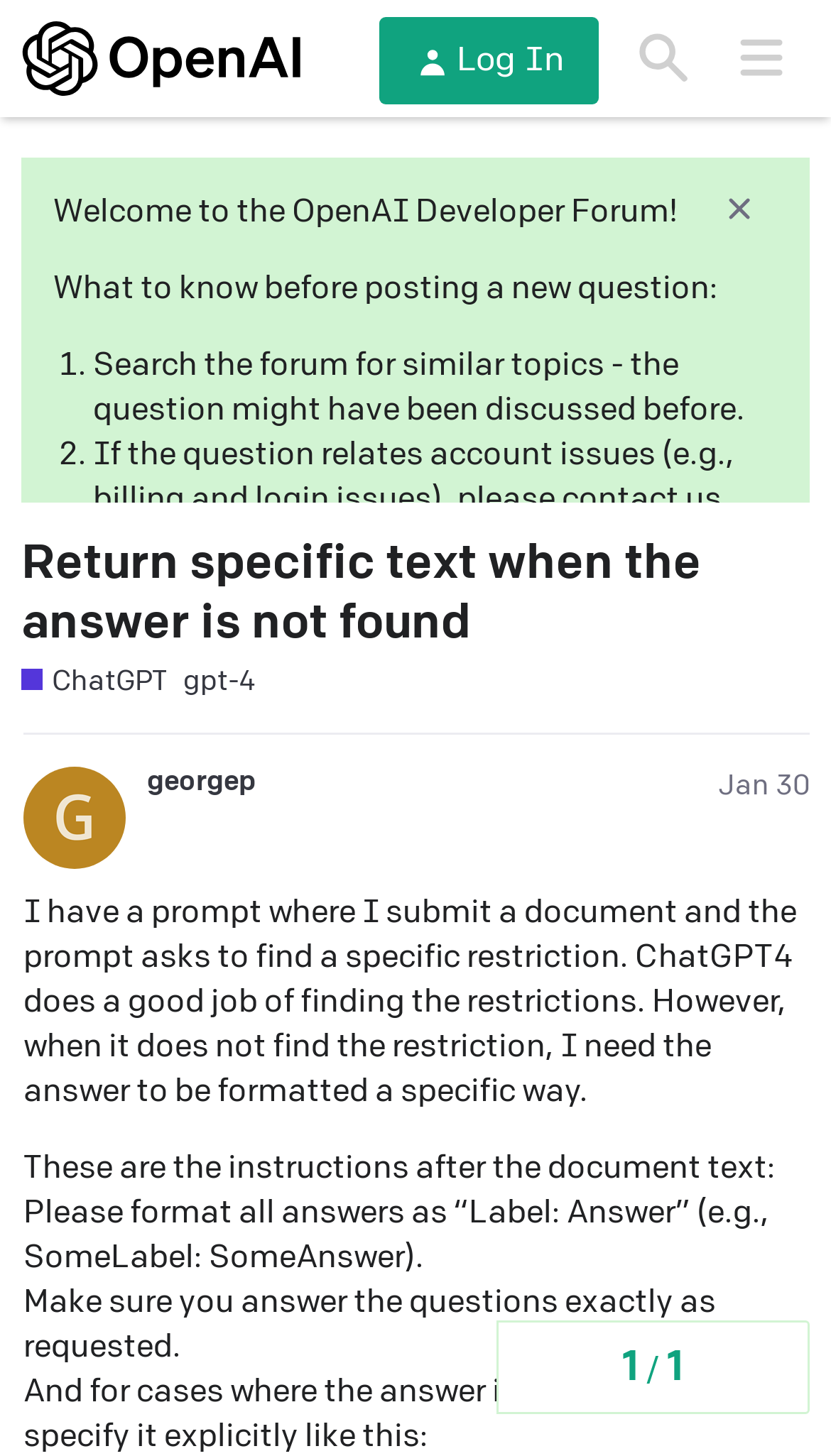What is the name of the forum?
Using the image as a reference, answer the question in detail.

The name of the forum can be found in the top-left corner of the webpage, where it says 'OpenAI Developer Forum' in a link format.